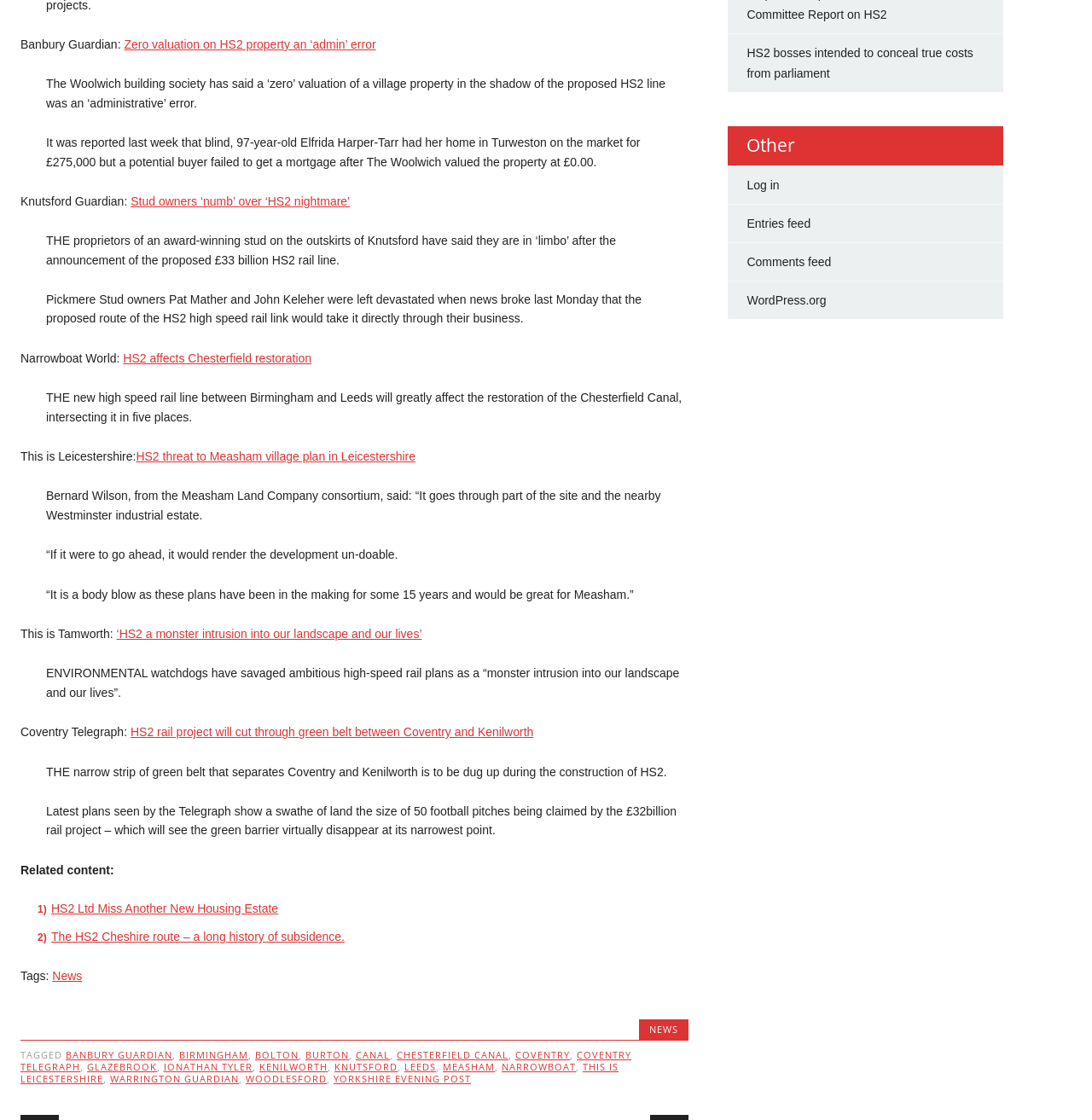Predict the bounding box coordinates of the area that should be clicked to accomplish the following instruction: "Click on 'HS2 affects Chesterfield restoration'". The bounding box coordinates should consist of four float numbers between 0 and 1, i.e., [left, top, right, bottom].

[0.113, 0.314, 0.285, 0.326]